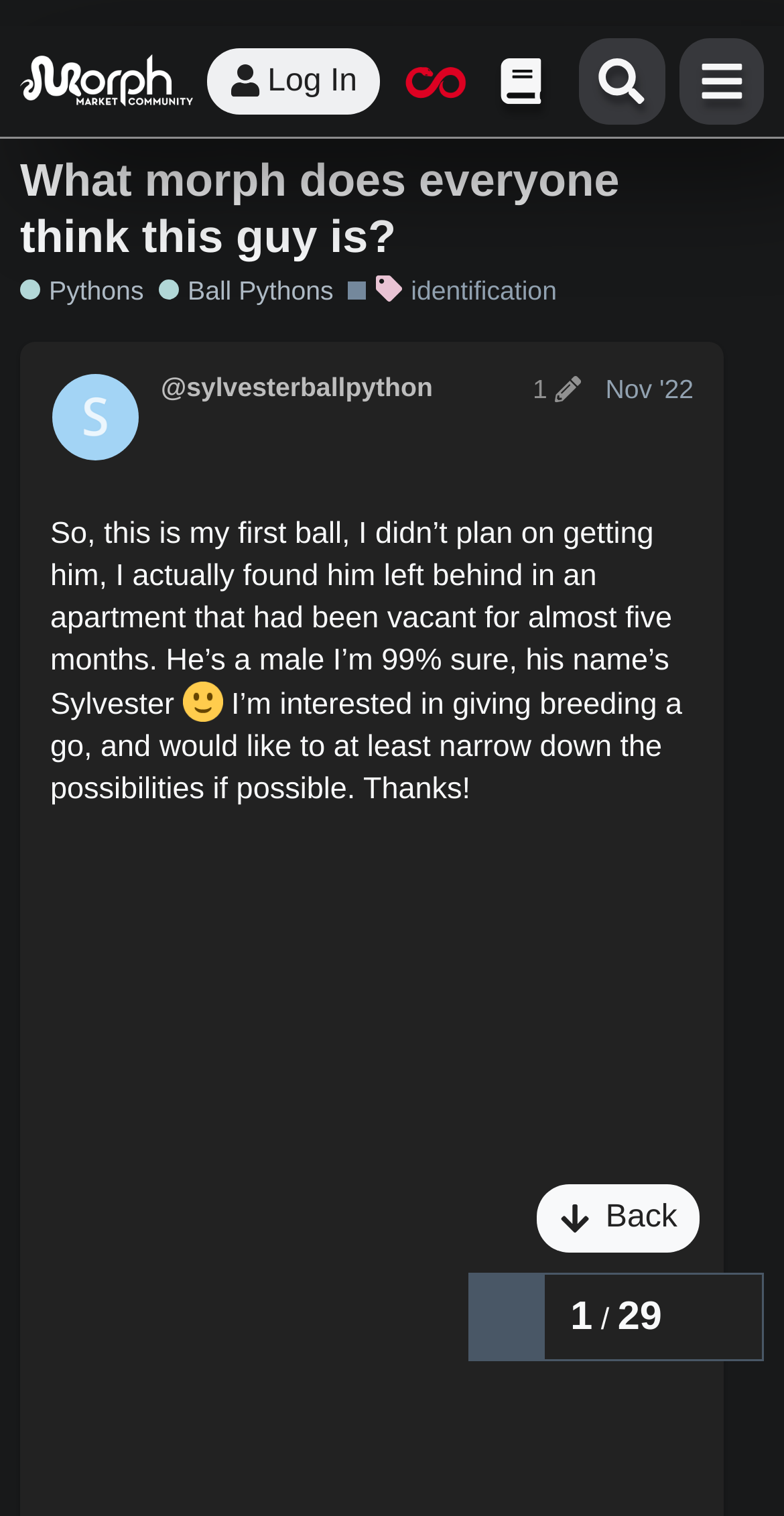Answer this question in one word or a short phrase: What is the name of the reptile community?

MorphMarket Reptile Community